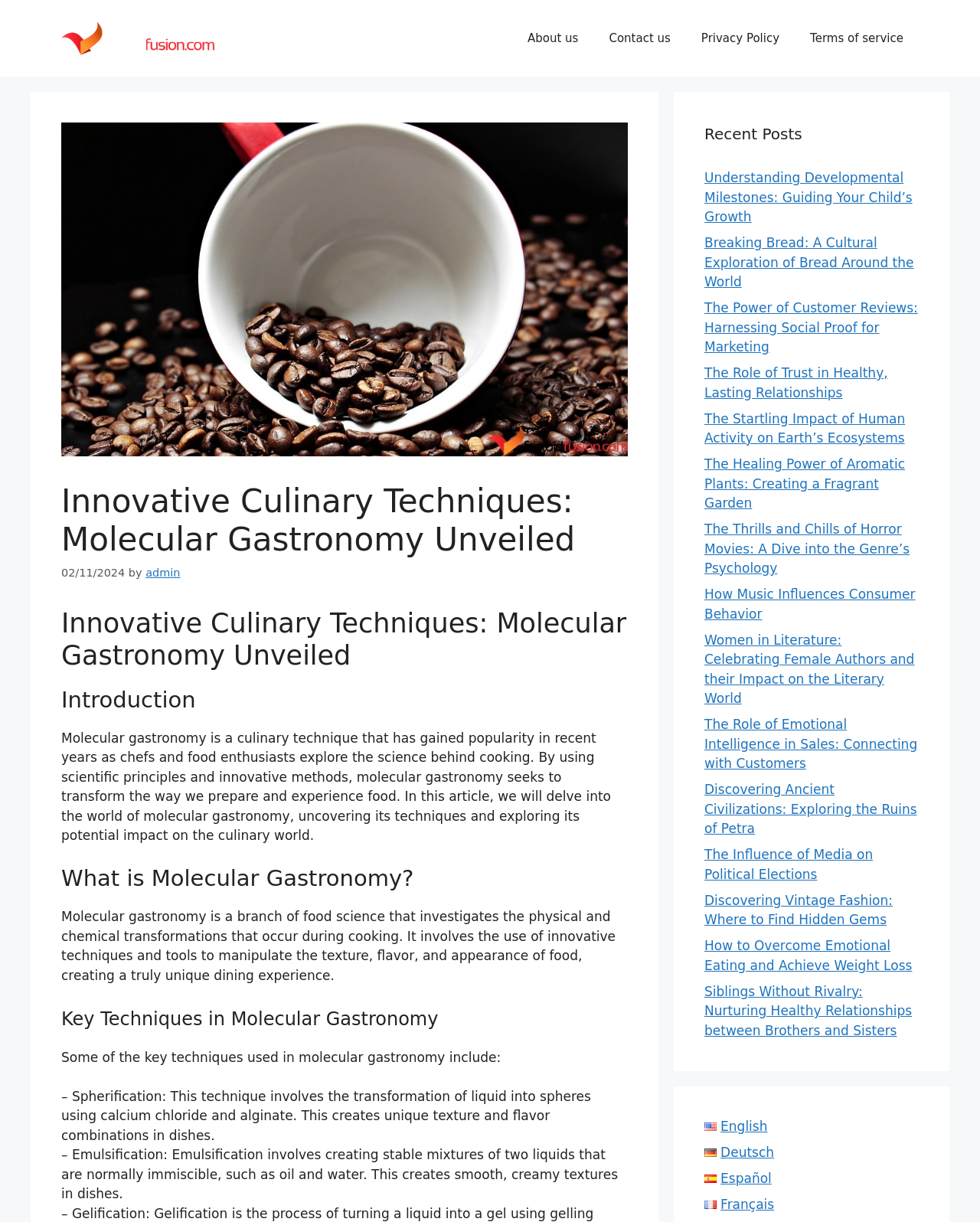Refer to the image and answer the question with as much detail as possible: What is the language option listed at the bottom of the webpage?

The webpage provides language options at the bottom, including English, Deutsch, Español, and Français, allowing users to switch to their preferred language.